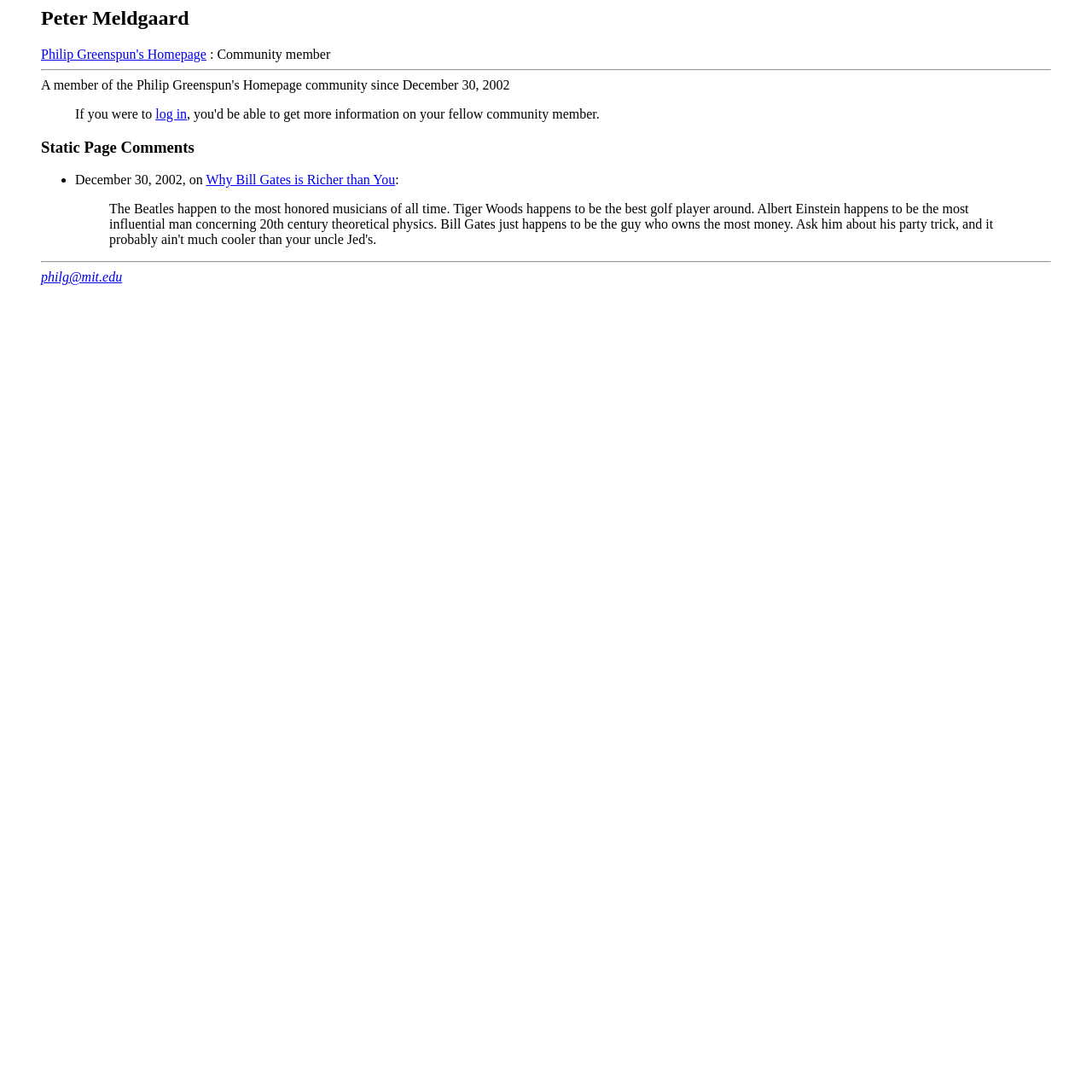What is the date mentioned in the webpage? From the image, respond with a single word or brief phrase.

December 30, 2002